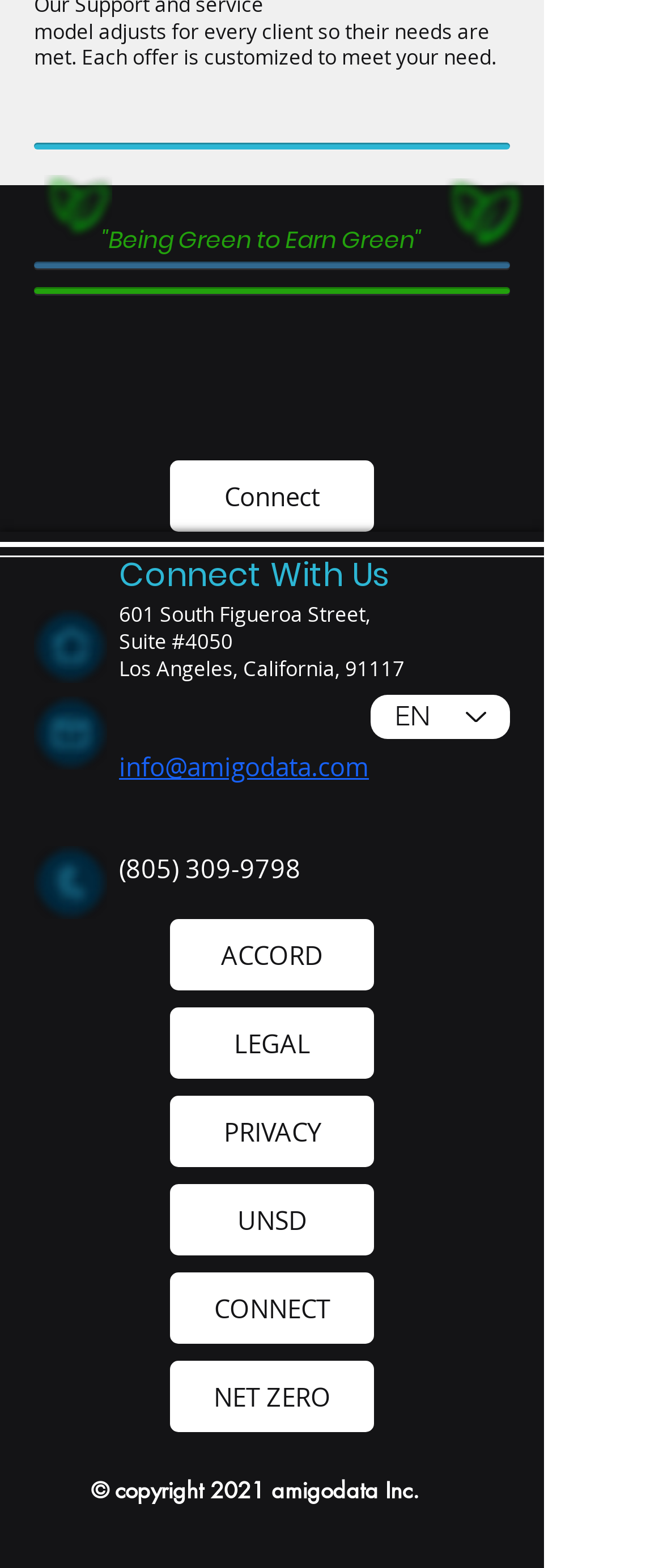What is the address of the company?
Please provide a single word or phrase in response based on the screenshot.

601 South Figueroa Street, Suite #4050, Los Angeles, California, 91117